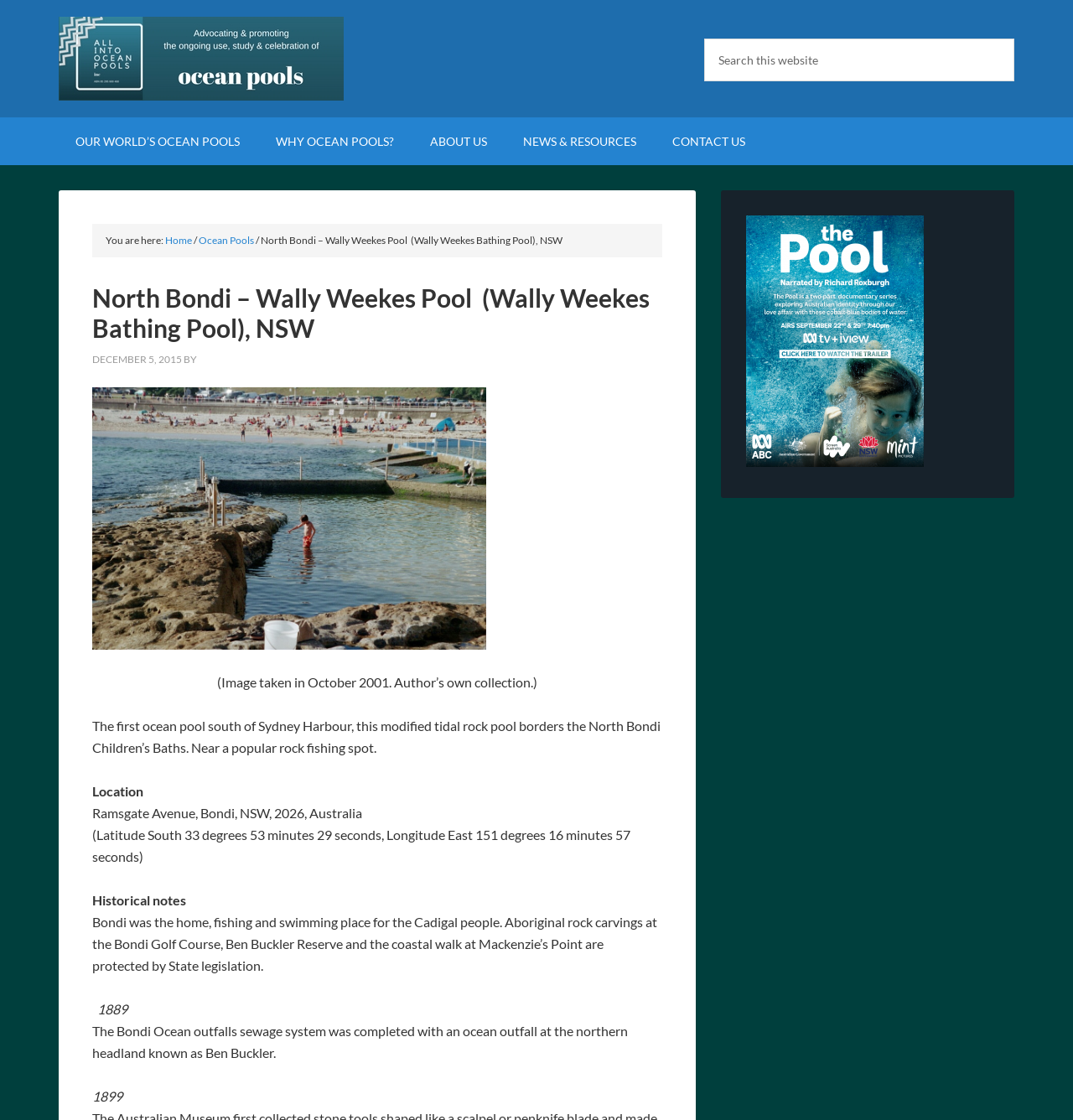Please determine and provide the text content of the webpage's heading.

North Bondi – Wally Weekes Pool  (Wally Weekes Bathing Pool), NSW